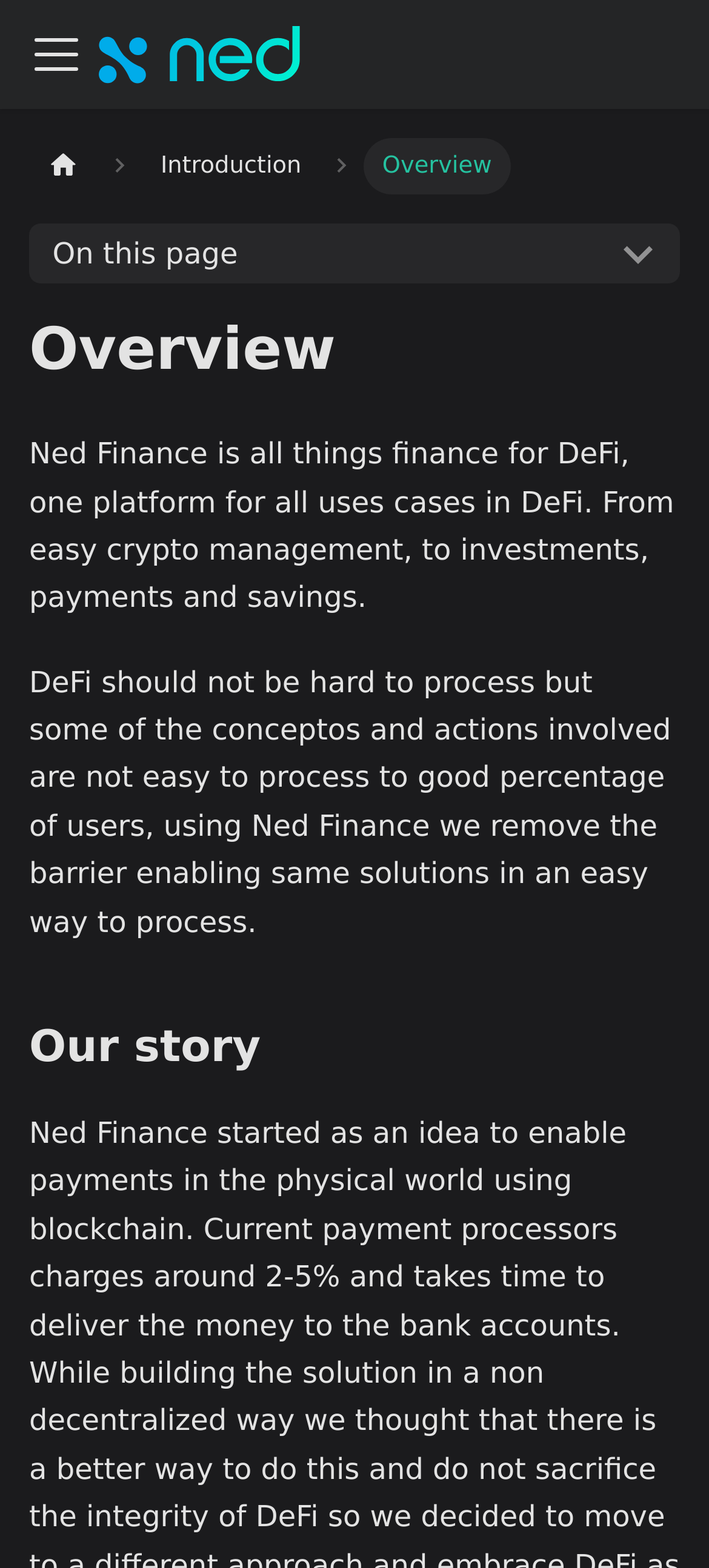Generate a thorough explanation of the webpage's elements.

The webpage is about Ned Finance, a platform that offers various financial services for DeFi (Decentralized Finance). At the top of the page, there is a navigation bar with a toggle button on the left and the Ned Finance logo on the right. Below the navigation bar, there is a breadcrumb navigation section that displays the current page's location, with links to the home page and other sections.

The main content of the page is divided into sections, with headings and paragraphs of text. The first section has a heading "Overview" and a brief introduction to Ned Finance, describing it as a platform that simplifies DeFi services, making it easy for users to manage their crypto assets, invest, make payments, and save. The text also mentions that DeFi concepts can be difficult to understand, but Ned Finance aims to remove these barriers and make it easy for users to access these services.

Below the introduction, there is another section with a heading "Our story" that has a direct link to a page with more information about the company's story. The overall layout of the page is clean, with clear headings and concise text, making it easy to navigate and understand the content.